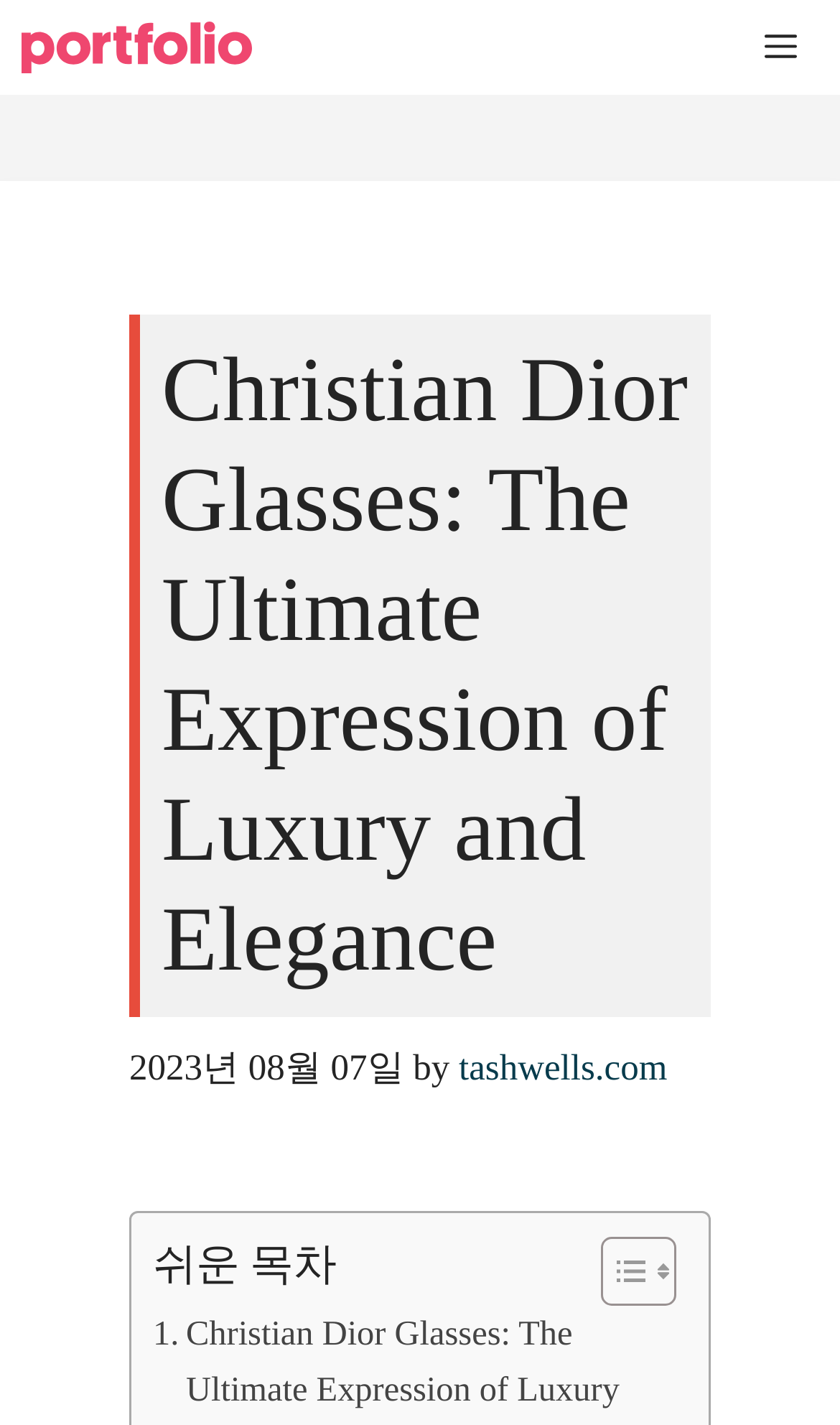Locate the bounding box coordinates for the element described below: "Menu". The coordinates must be four float values between 0 and 1, formatted as [left, top, right, bottom].

[0.833, 0.0, 1.0, 0.067]